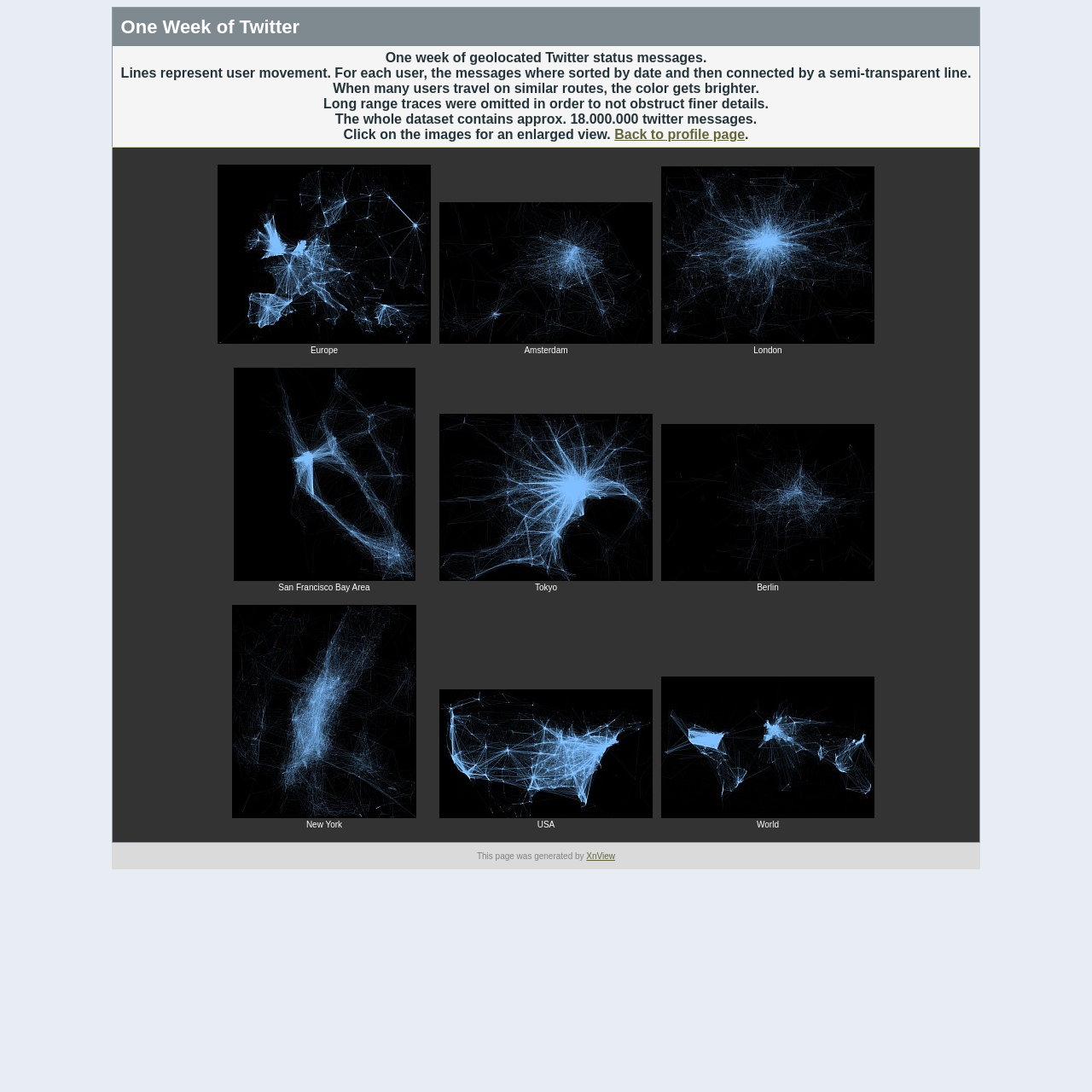Generate a thorough explanation of the webpage's elements.

The webpage is titled "One Week of Twitter" and appears to be a data visualization project. At the top, there is a table with a single row and column header that reads "One Week of Twitter". Below this, there is a descriptive paragraph that explains the project, which involves geolocated Twitter status messages, user movement, and a dataset of approximately 18 million Twitter messages.

Below the descriptive paragraph, there is a grid of images, each representing a different location, including Europe, Amsterdam, London, San Francisco Bay Area, Tokyo, Berlin, New York, USA, and World. Each image is accompanied by a link to an enlarged view and a brief text label indicating the location. The images are arranged in three rows, with three images in the first row, three in the second row, and three in the third row.

At the very bottom of the page, there is a small text note that reads "This page was generated by XnView", with a link to XnView.